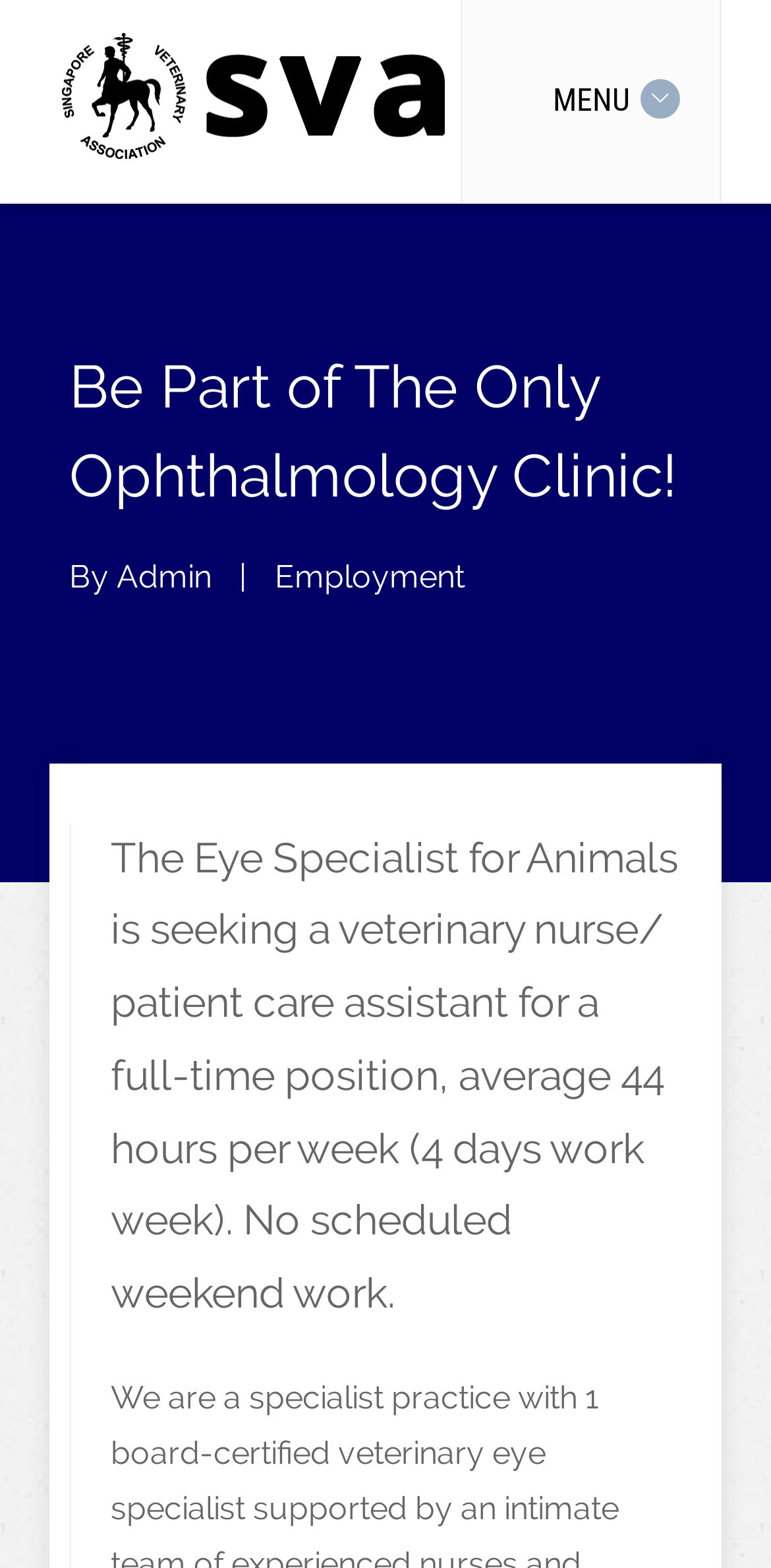Find the bounding box coordinates corresponding to the UI element with the description: "Admin". The coordinates should be formatted as [left, top, right, bottom], with values as floats between 0 and 1.

[0.151, 0.355, 0.274, 0.379]